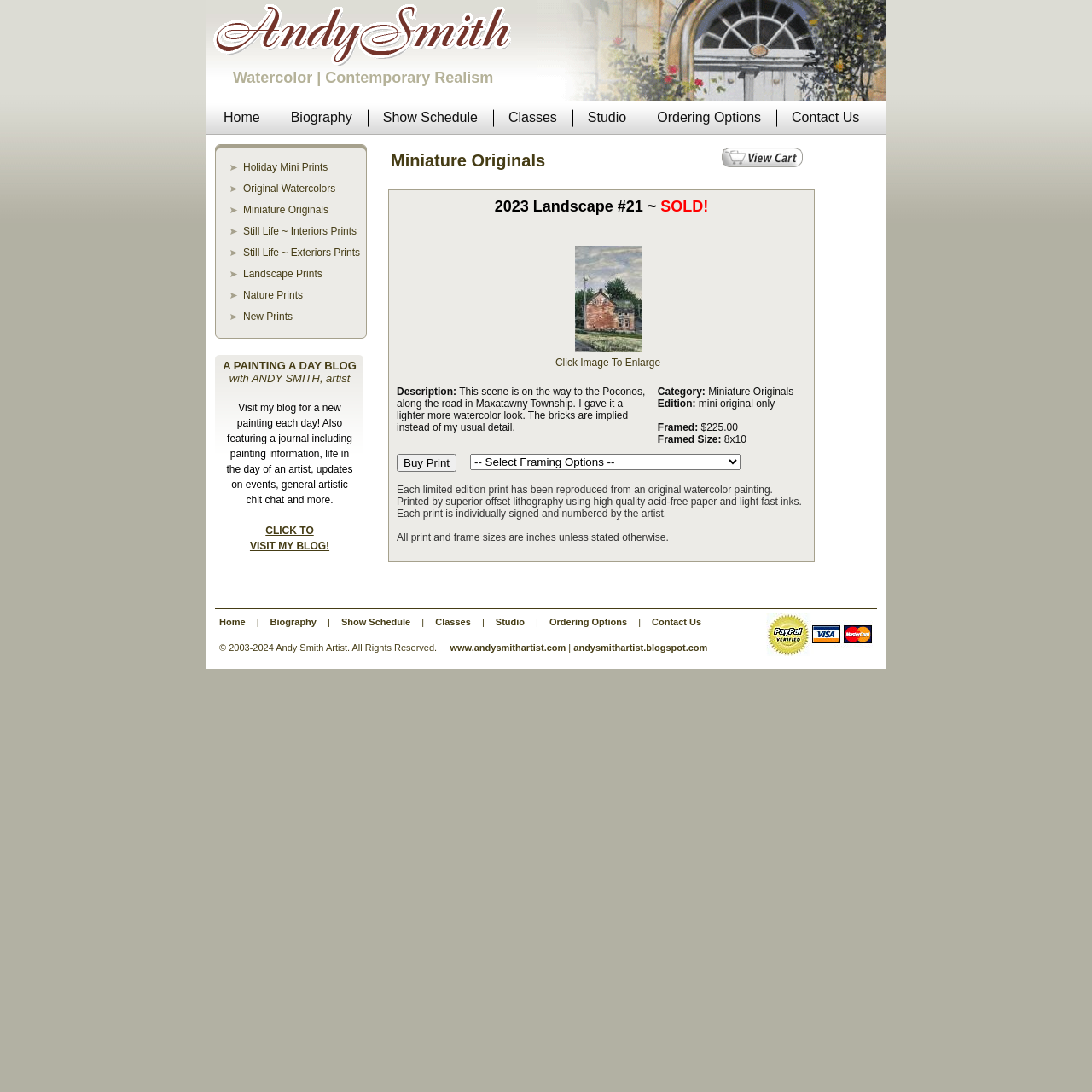Select the bounding box coordinates of the element I need to click to carry out the following instruction: "Click on the 'Contact Us' link".

[0.717, 0.092, 0.795, 0.118]